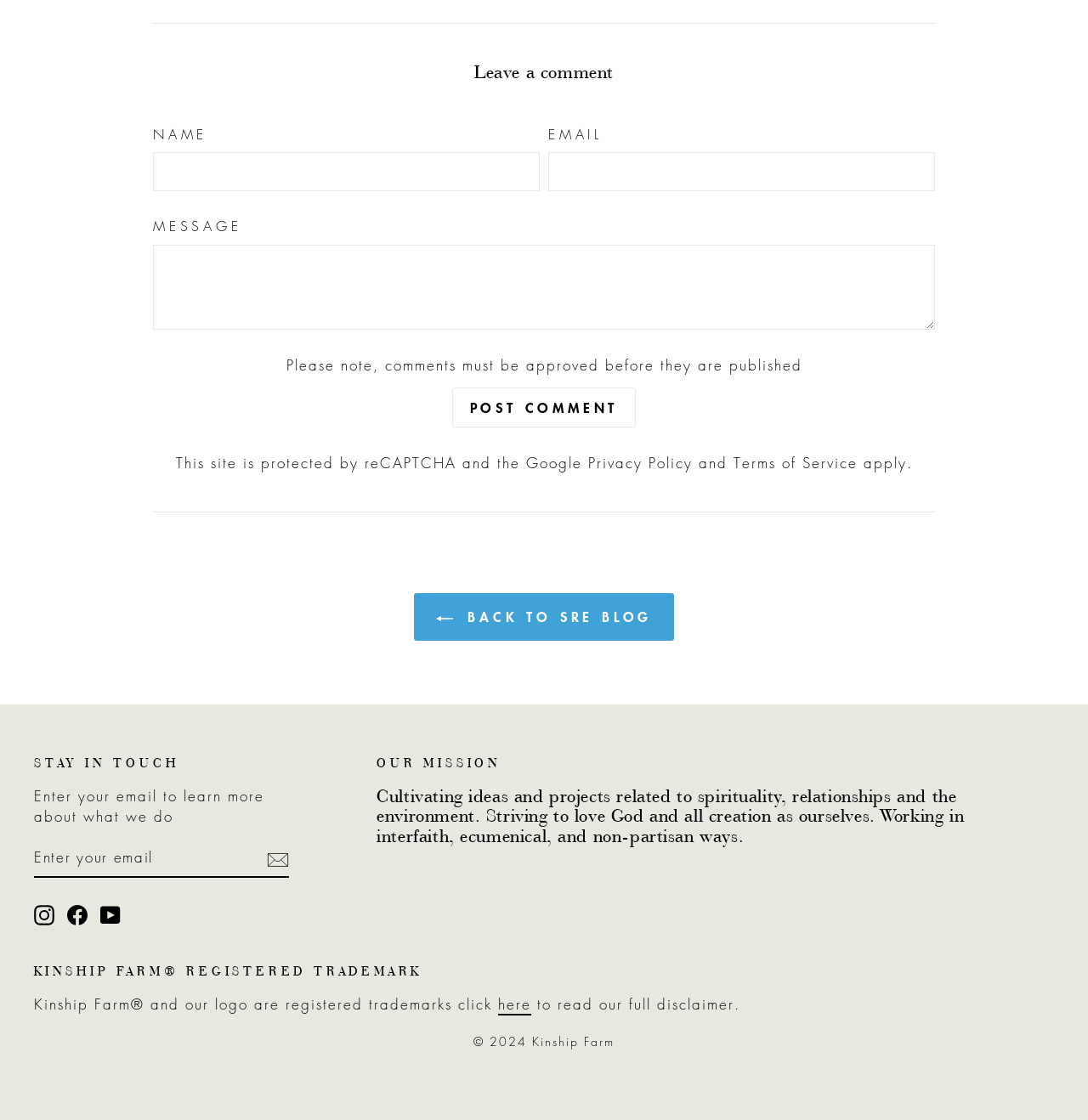Identify the bounding box coordinates for the UI element described by the following text: "icon-left-arrow Back to SRE blog". Provide the coordinates as four float numbers between 0 and 1, in the format [left, top, right, bottom].

[0.38, 0.529, 0.62, 0.572]